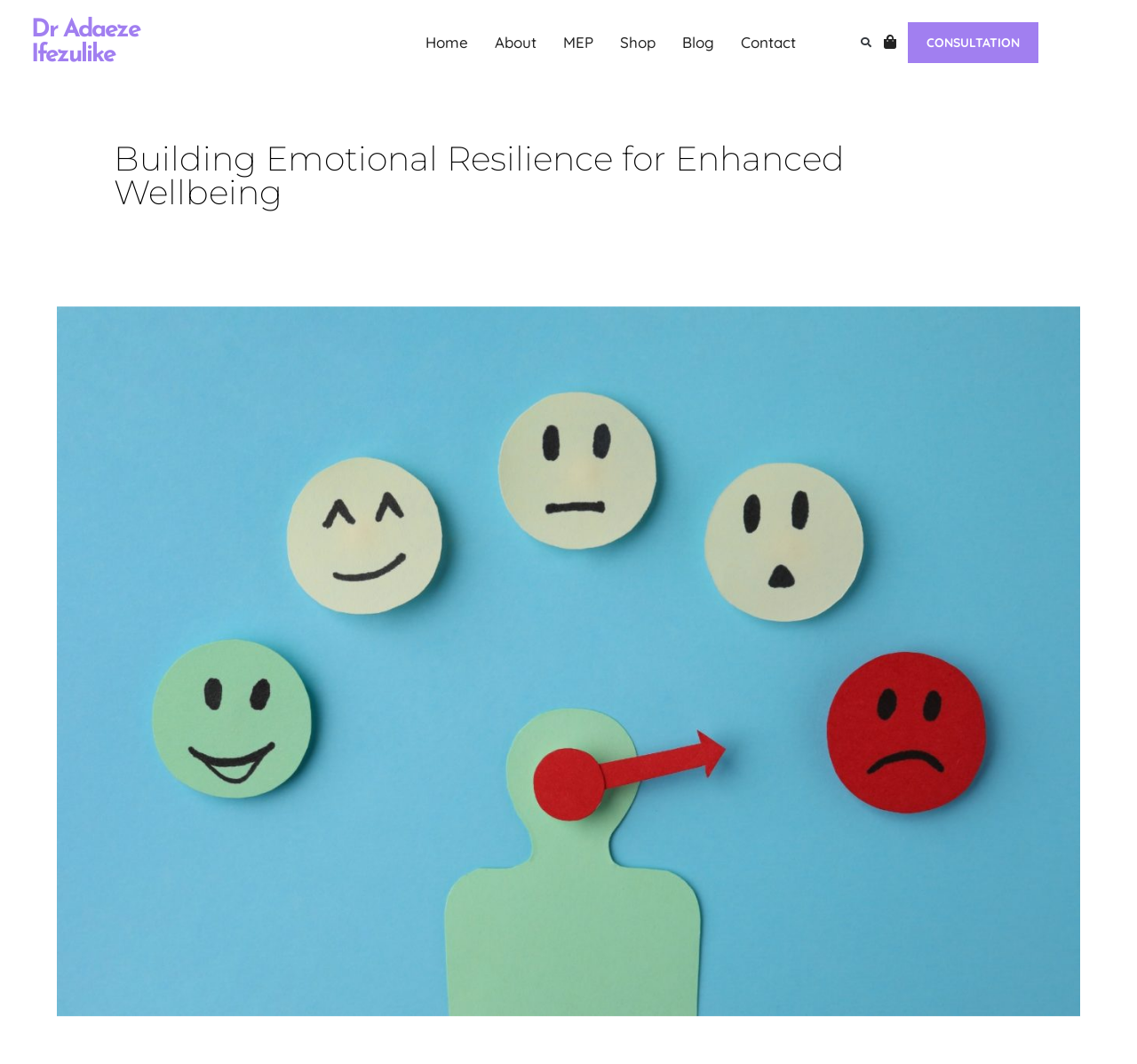Please specify the bounding box coordinates of the area that should be clicked to accomplish the following instruction: "Search for something". The coordinates should consist of four float numbers between 0 and 1, i.e., [left, top, right, bottom].

[0.749, 0.026, 0.774, 0.054]